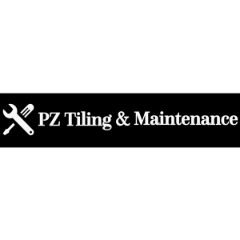Respond with a single word or phrase for the following question: 
What do the two crossed tools symbolize?

Craftsmanship and repair services